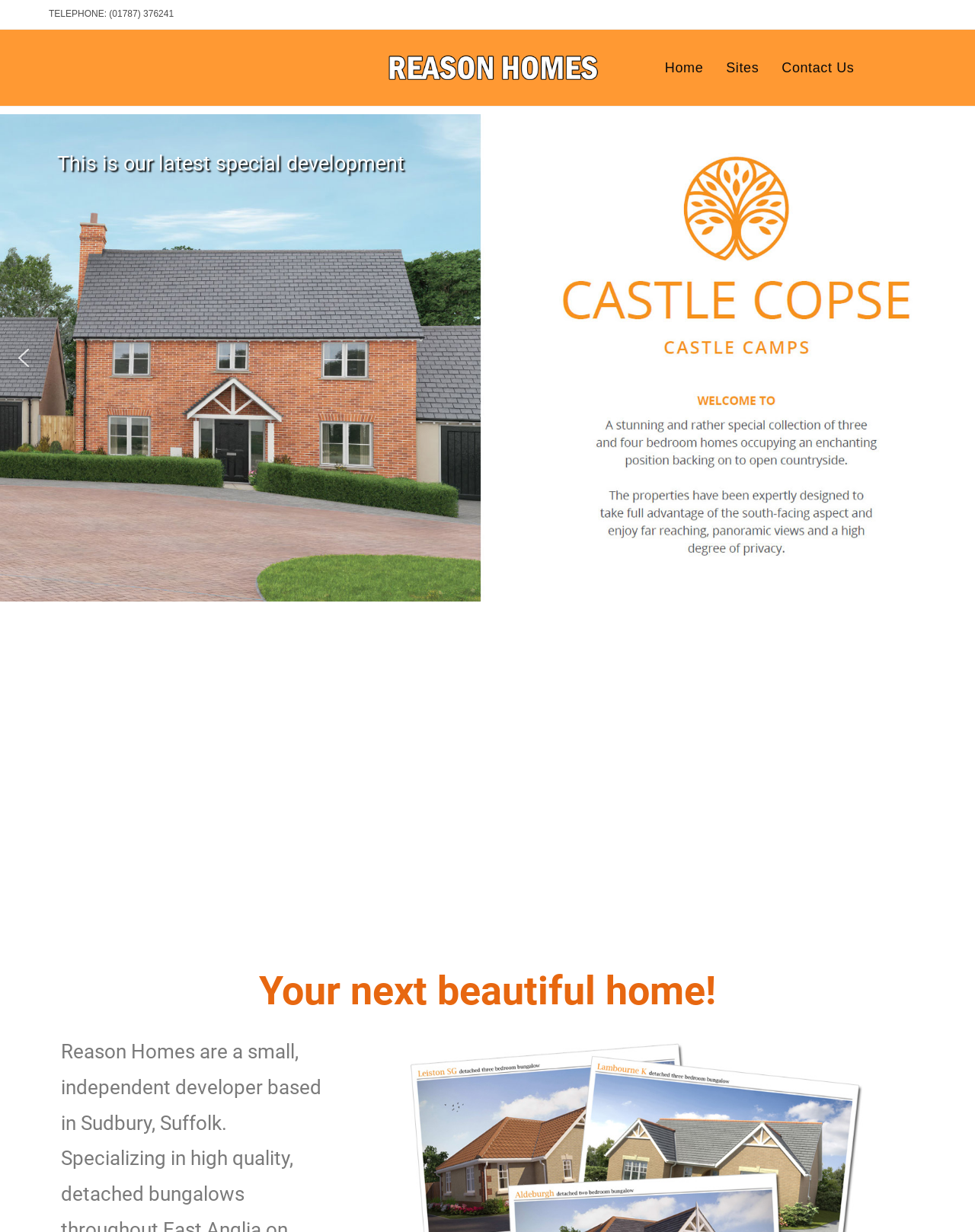Offer a thorough description of the webpage.

The webpage is about Reason Homes, an East Anglian house builder and developer. At the top left, there is a telephone number displayed as "TELEPHONE: (01787) 376241". Below it, there is a horizontal navigation menu with three links: "Reason Homes", "Home", and "Sites", followed by "Contact Us" at the far right. The "Reason Homes" link has a corresponding image with the same name.

When clicking on "Contact Us", a section appears with a heading "Your next beautiful home!" at the bottom of the page. This section contains a slider with navigation buttons, featuring a "previous arrow" button at the left and a "next arrow" button at the right. There is also a brief text "Welcome to" above the slider.

The page has a total of three links, three buttons, and four images. The layout is organized, with clear headings and concise text.